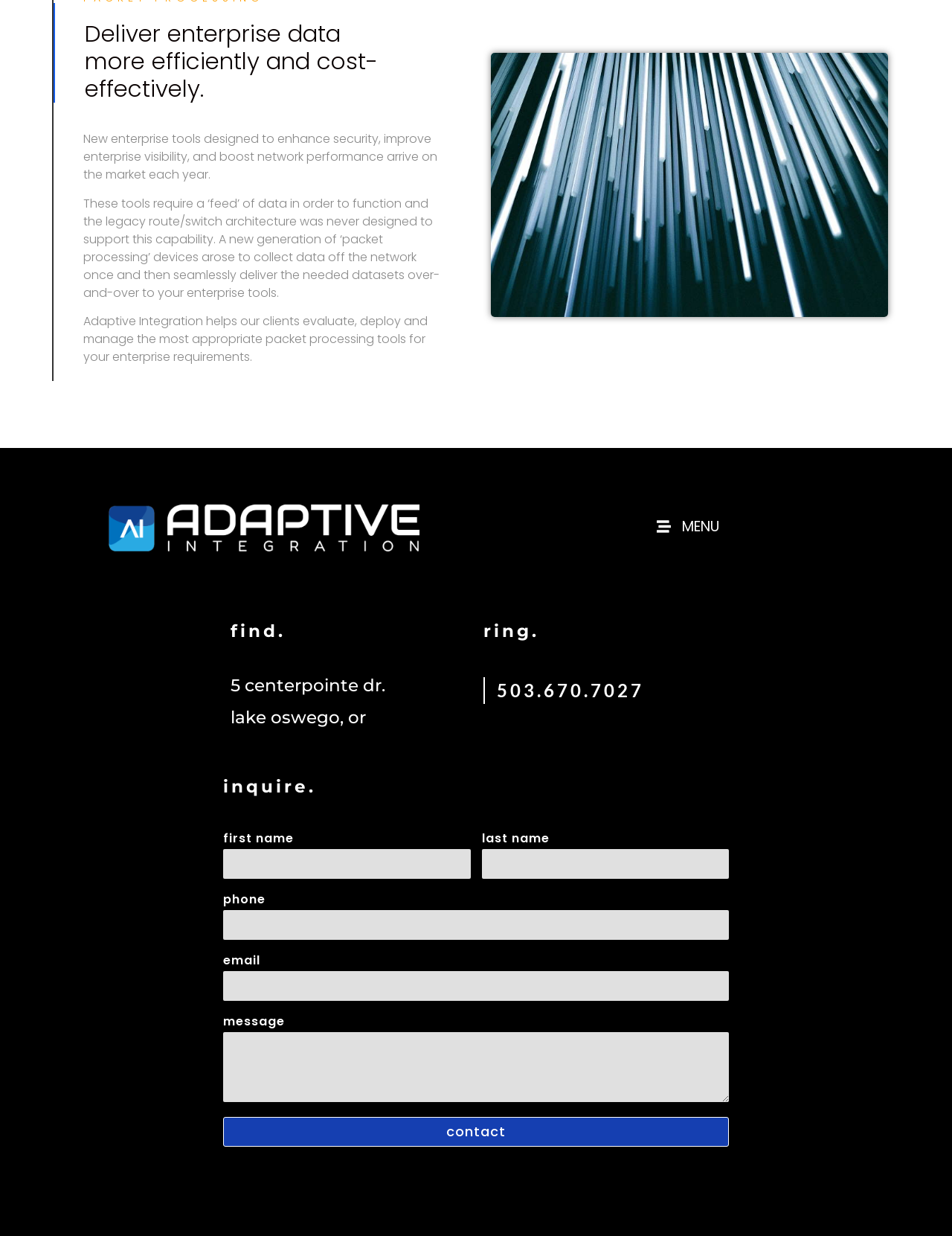What is the location of the organization?
Refer to the image and provide a concise answer in one word or phrase.

Lake Oswego, OR